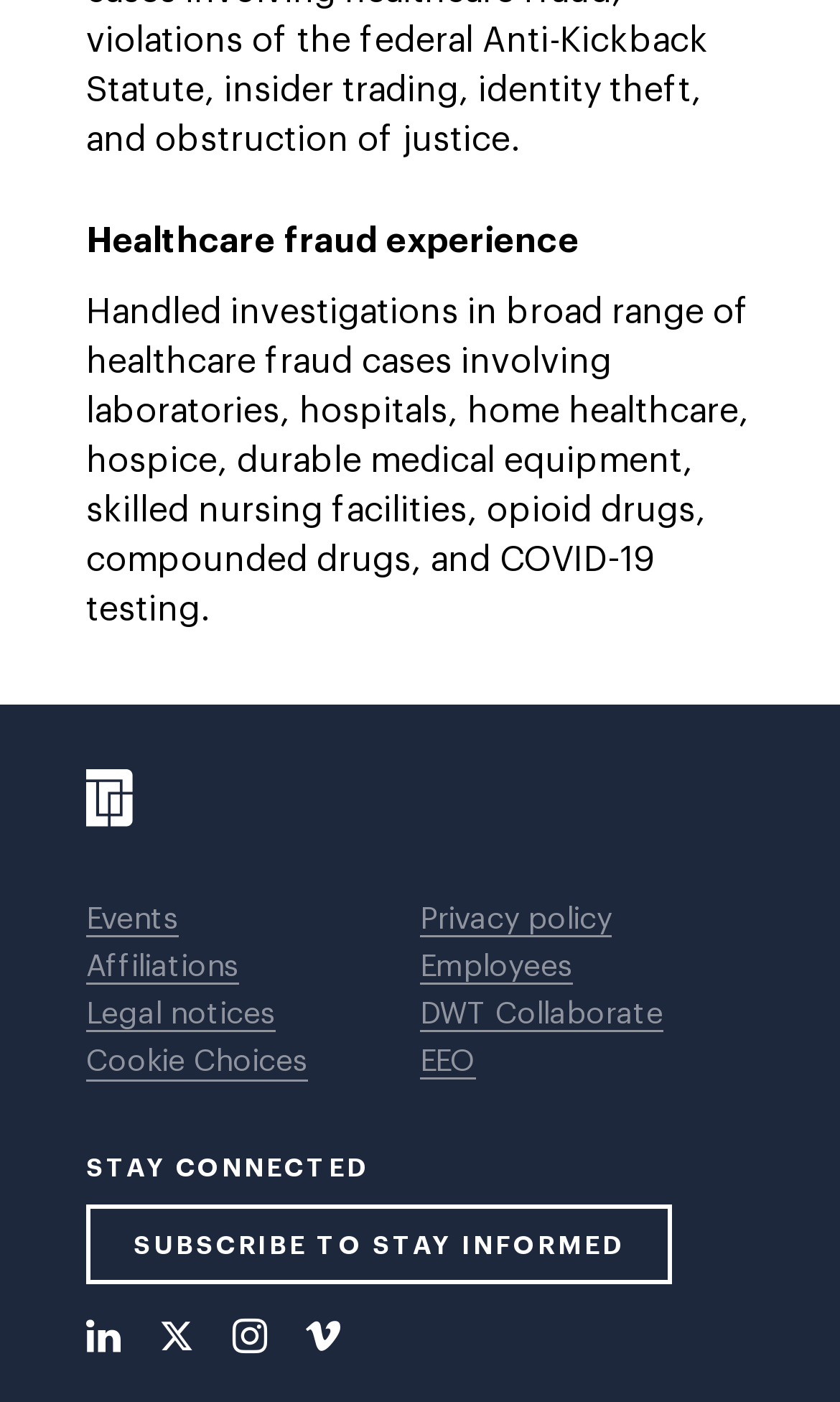Find the bounding box coordinates of the clickable region needed to perform the following instruction: "Click on the Events link". The coordinates should be provided as four float numbers between 0 and 1, i.e., [left, top, right, bottom].

[0.103, 0.639, 0.213, 0.673]